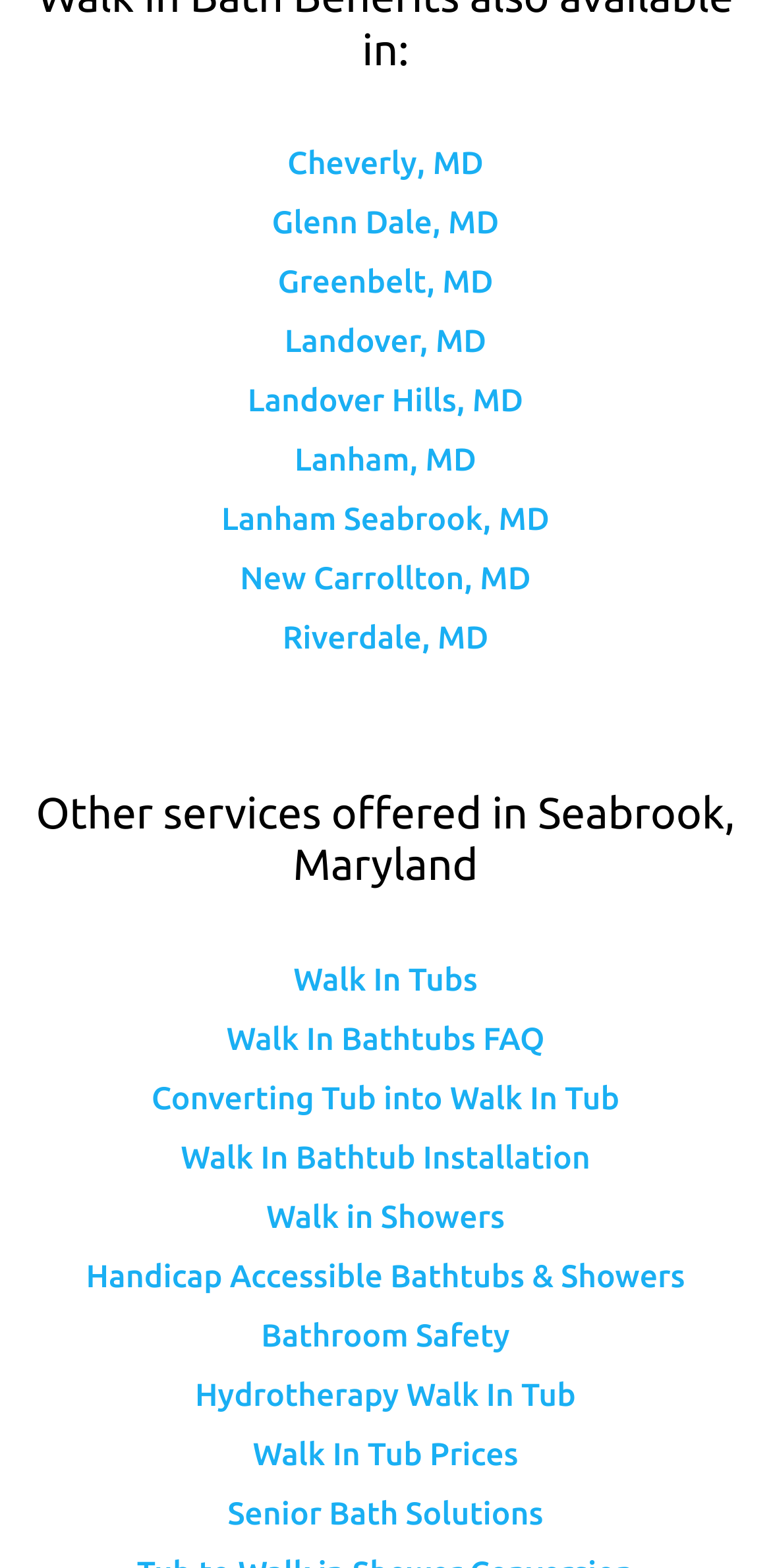Please answer the following query using a single word or phrase: 
How many links are there under the heading?

9